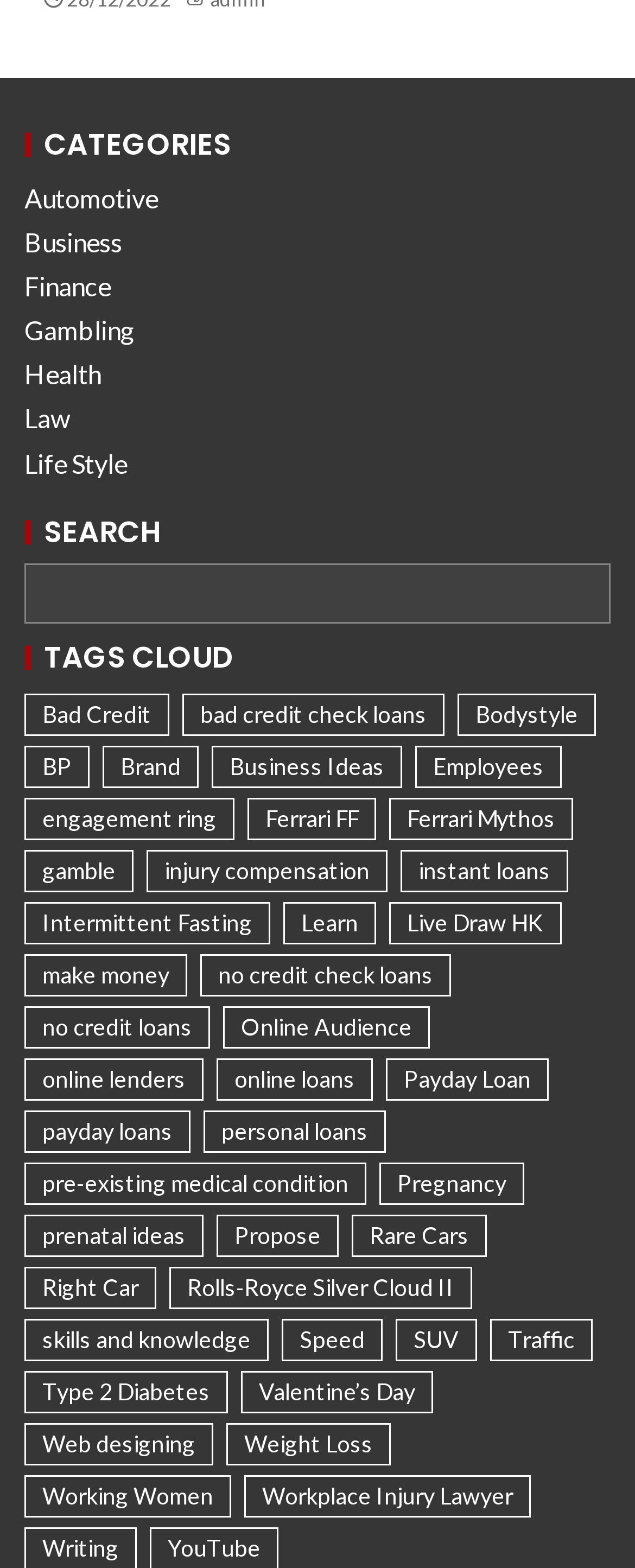Identify the bounding box coordinates of the region I need to click to complete this instruction: "Search for something".

[0.038, 0.359, 0.962, 0.398]